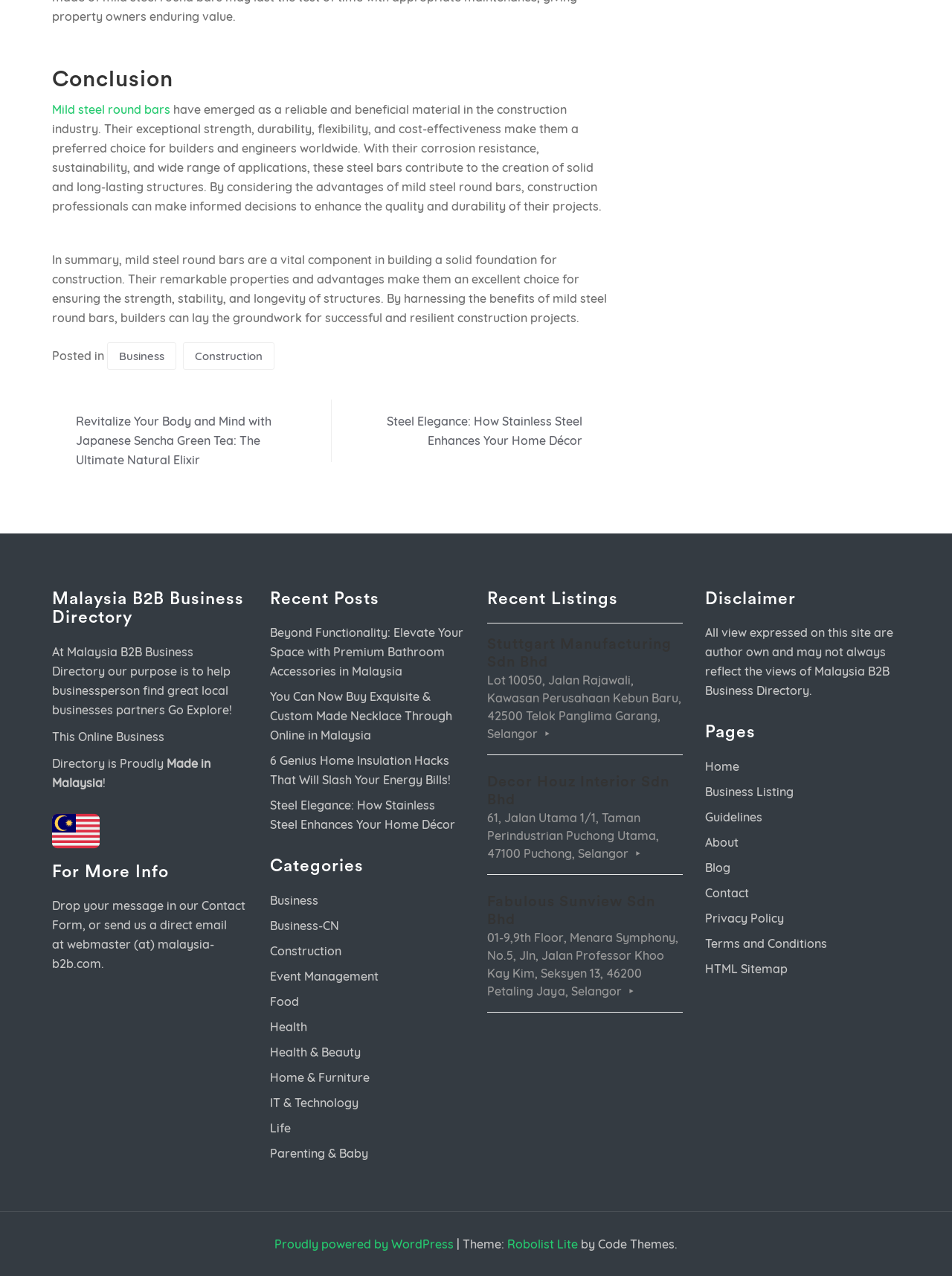Please reply with a single word or brief phrase to the question: 
What is the name of the company listed in the 'Recent Listings' section?

Stuttgart Manufacturing Sdn Bhd